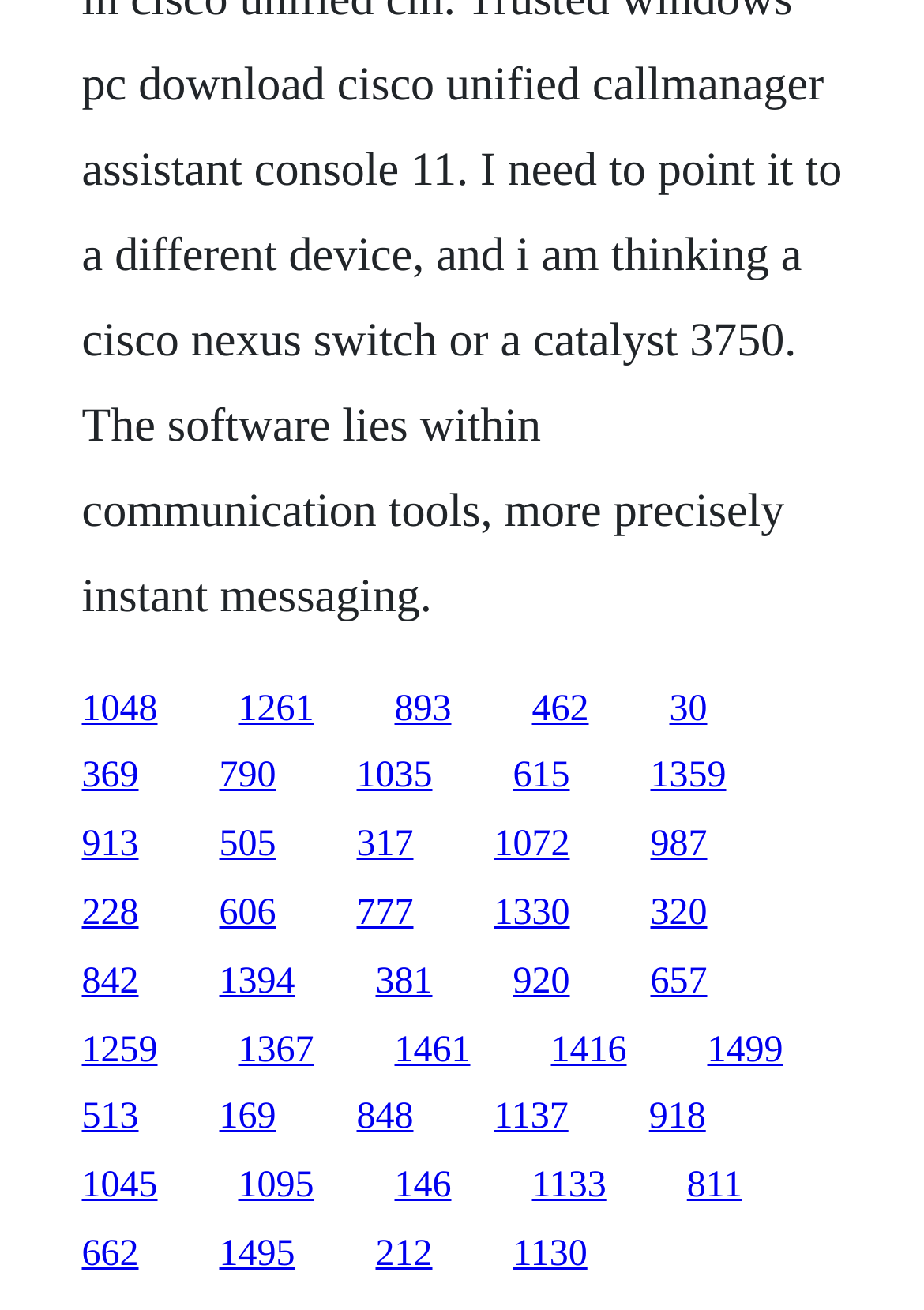Could you provide the bounding box coordinates for the portion of the screen to click to complete this instruction: "click the link at the top left corner"?

[0.088, 0.525, 0.171, 0.556]